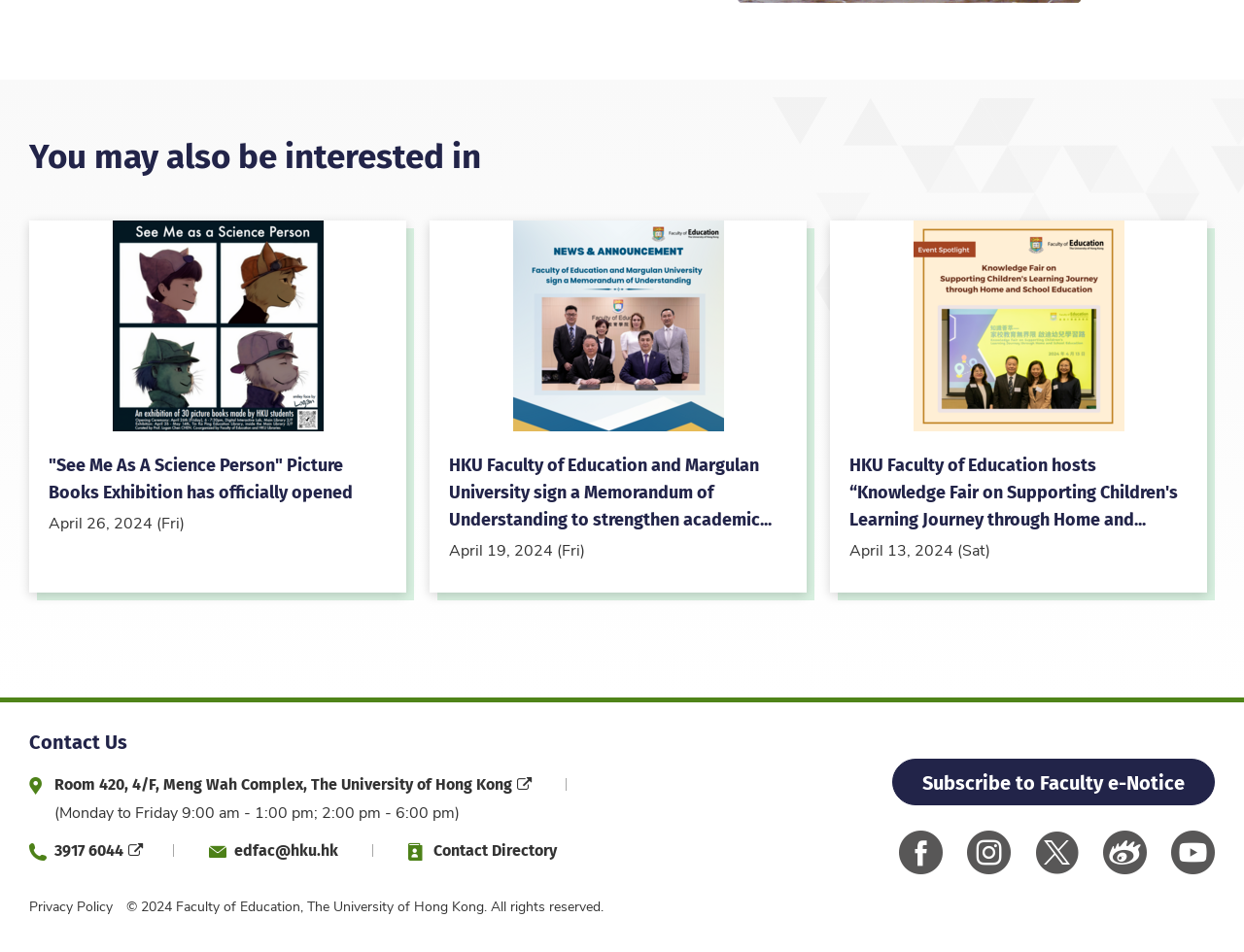What is the address of the Faculty of Education? From the image, respond with a single word or brief phrase.

Room 420, 4/F, Meng Wah Complex, The University of Hong Kong